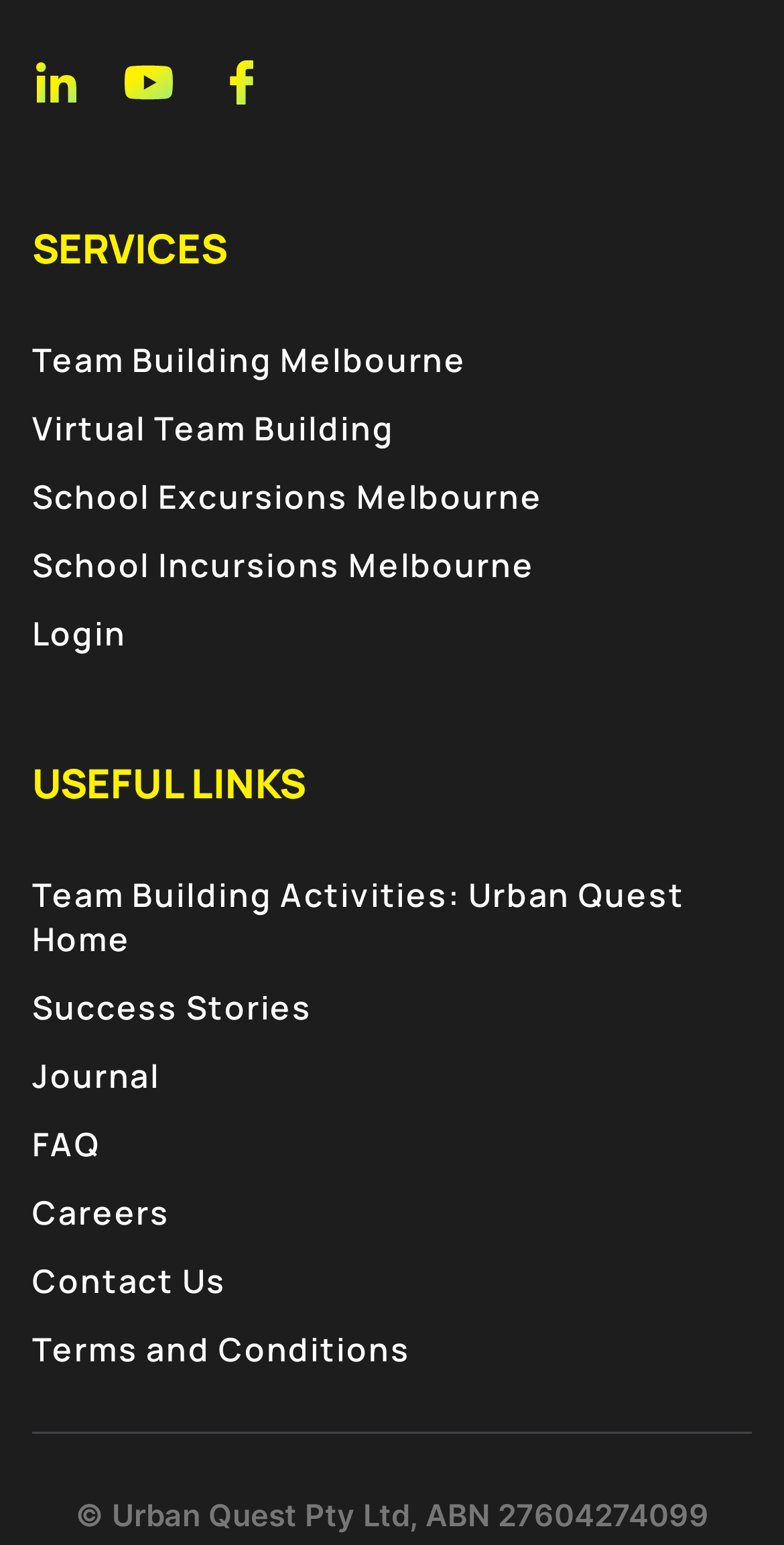Show me the bounding box coordinates of the clickable region to achieve the task as per the instruction: "go to Team Building Melbourne".

[0.041, 0.219, 0.595, 0.248]